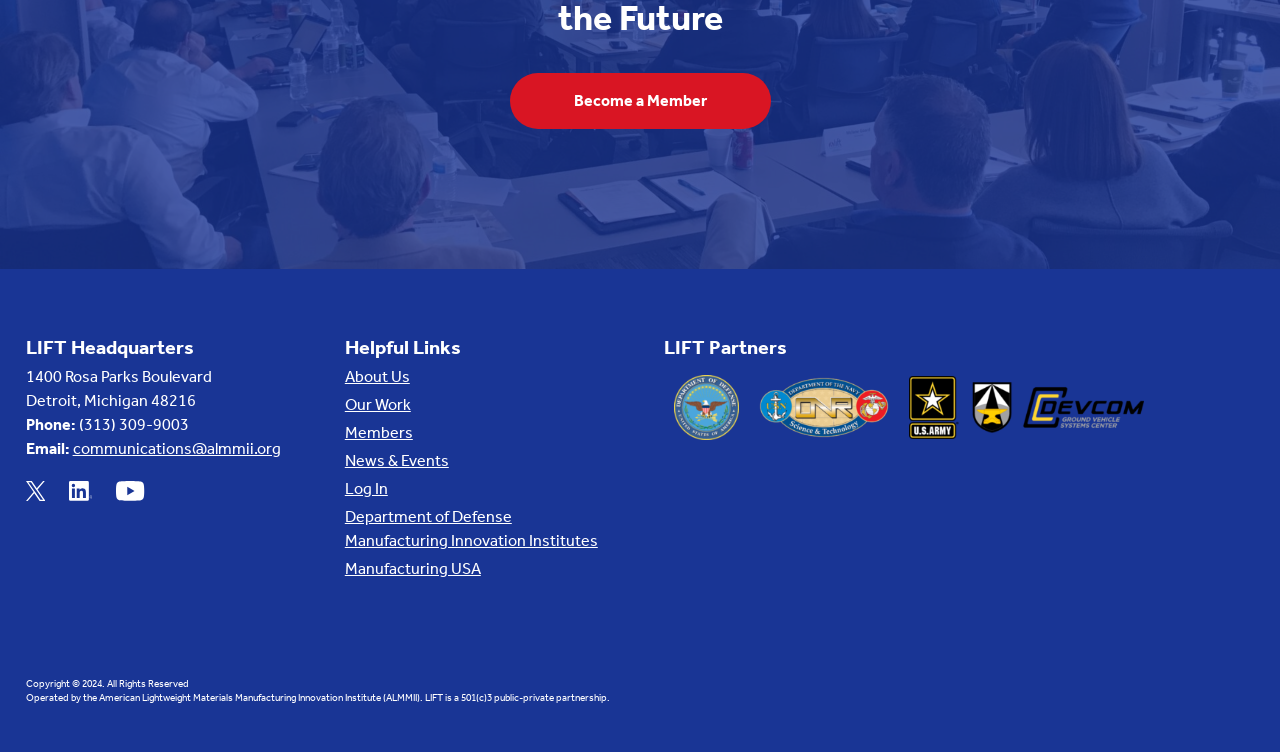What is the address of LIFT Headquarters?
Provide a detailed answer to the question using information from the image.

I found the address by looking at the static text elements under the 'LIFT Headquarters' heading, which provides the street address, city, and state.